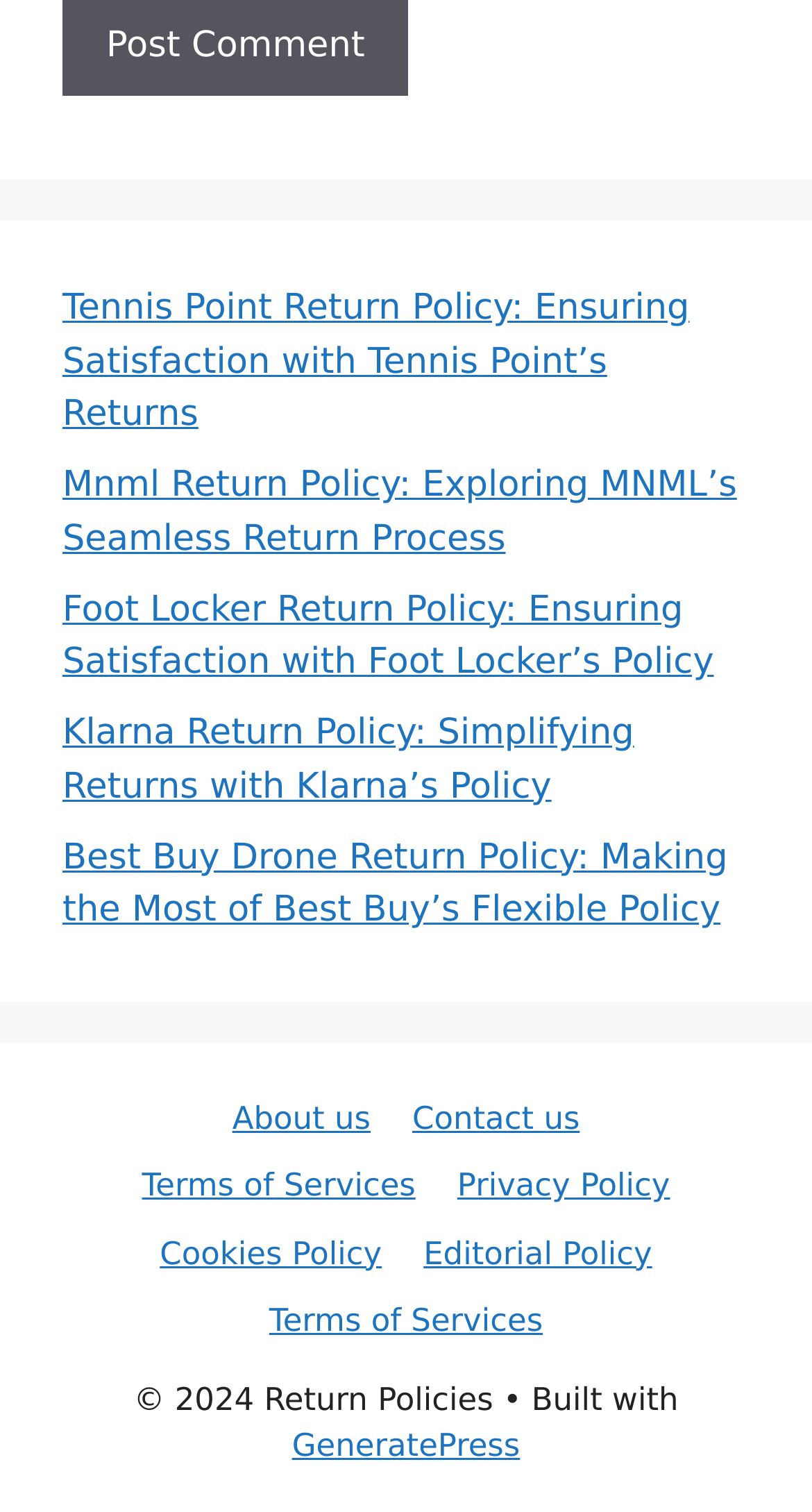Determine the bounding box of the UI element mentioned here: "GeneratePress". The coordinates must be in the format [left, top, right, bottom] with values ranging from 0 to 1.

[0.36, 0.944, 0.64, 0.968]